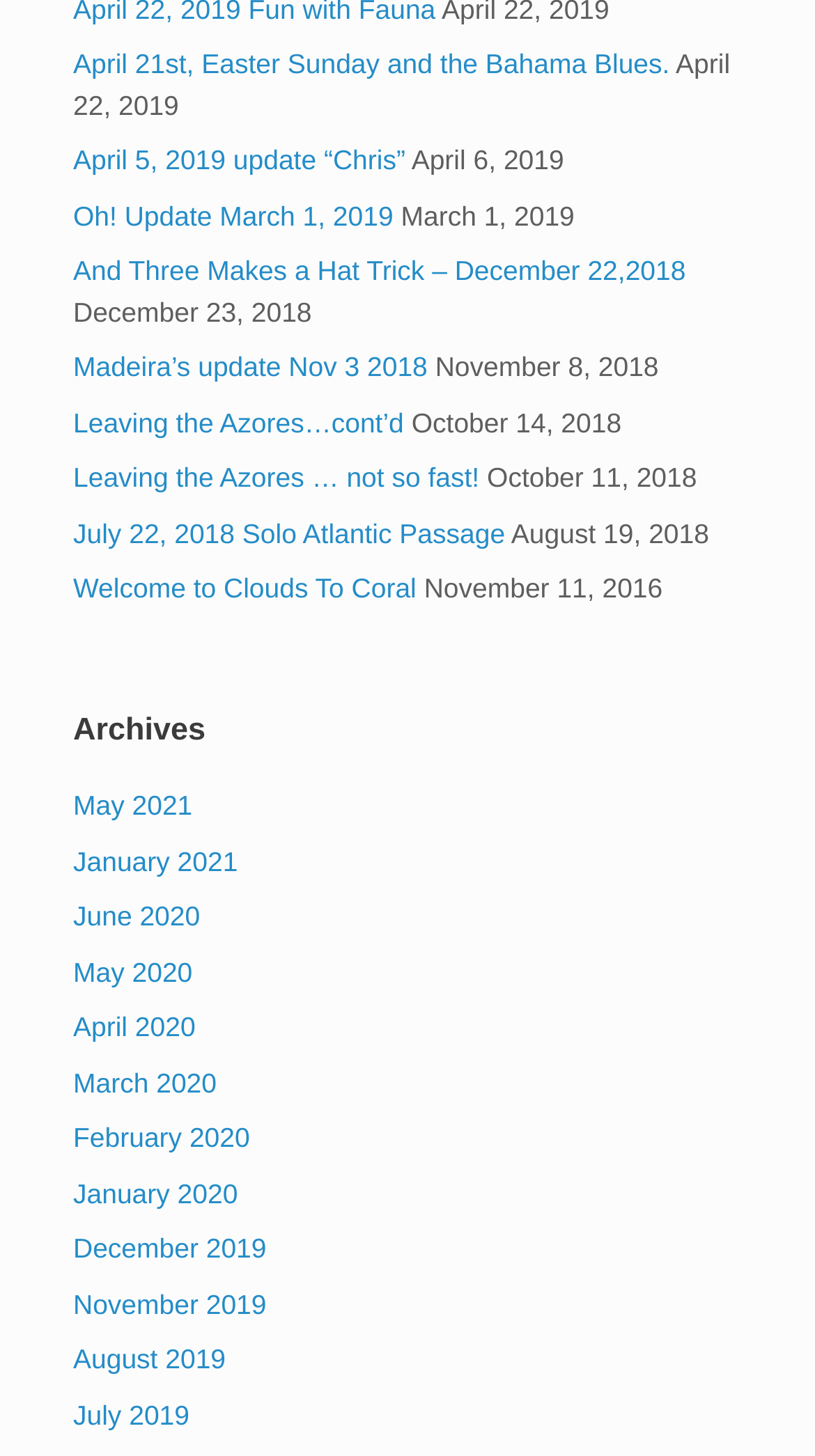Please find the bounding box coordinates of the element that must be clicked to perform the given instruction: "View Welcome to Clouds To Coral page". The coordinates should be four float numbers from 0 to 1, i.e., [left, top, right, bottom].

[0.09, 0.393, 0.415, 0.511]